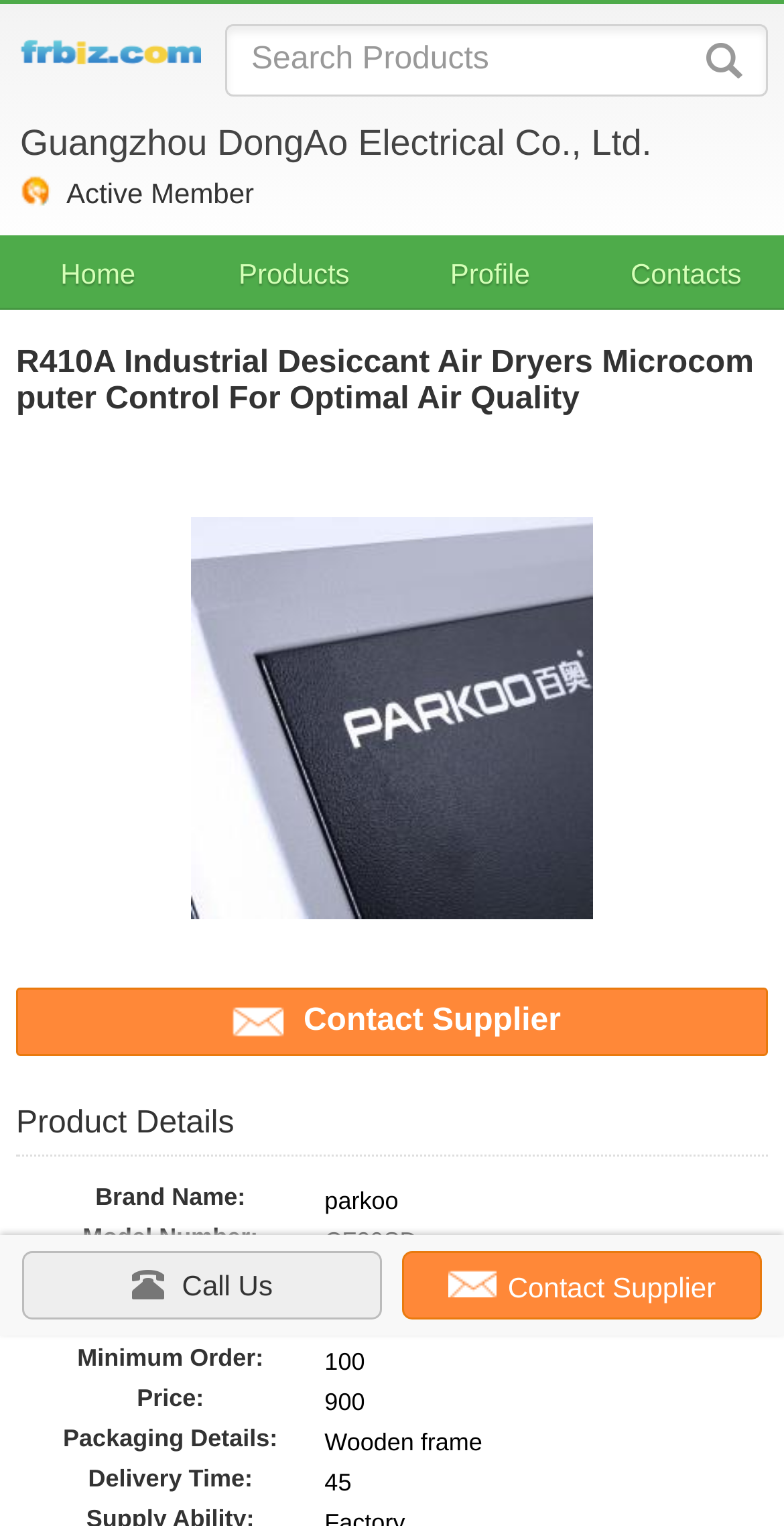Locate the coordinates of the bounding box for the clickable region that fulfills this instruction: "Go to home page".

[0.077, 0.154, 0.173, 0.199]